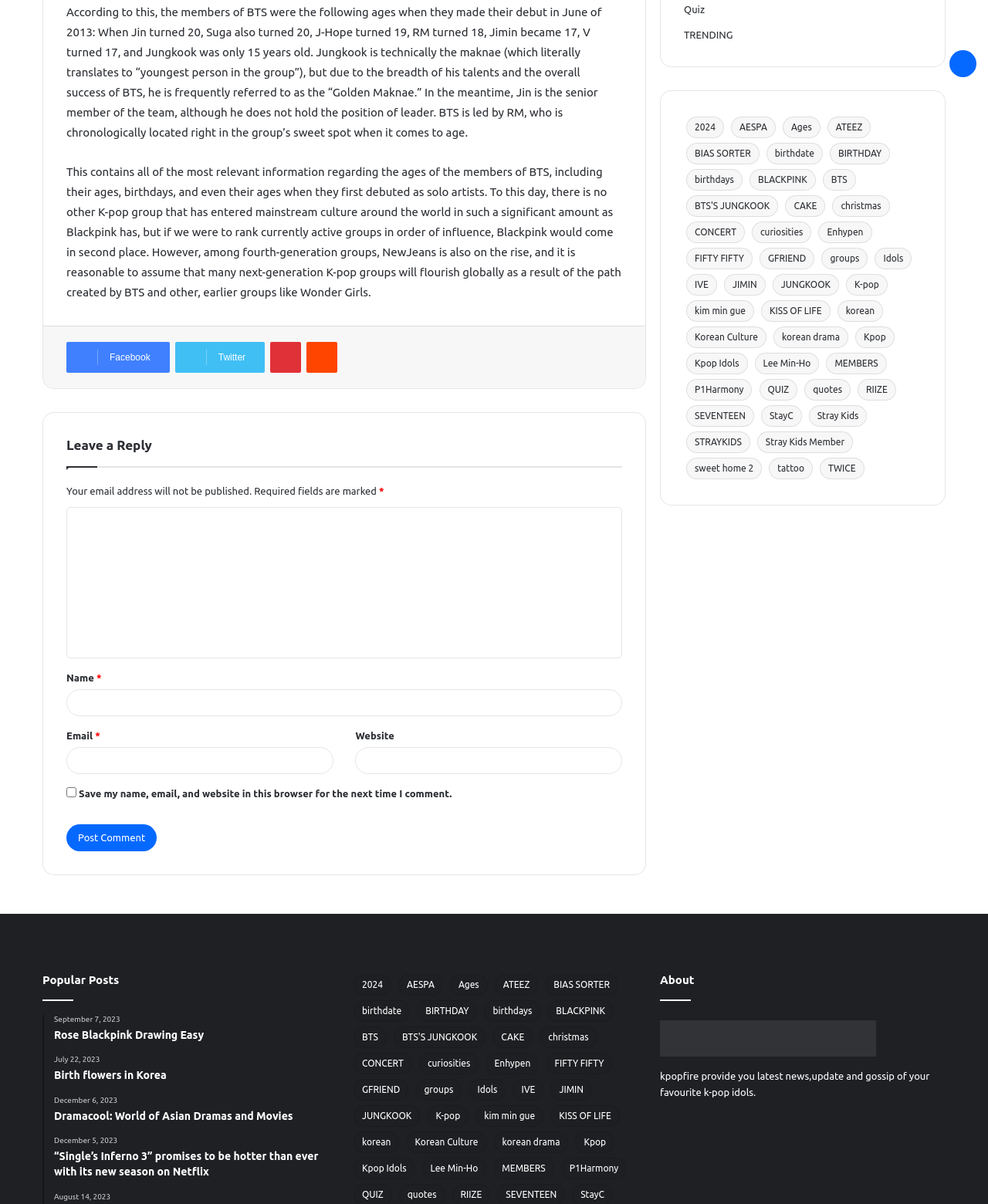Give the bounding box coordinates for the element described as: "About Us".

None